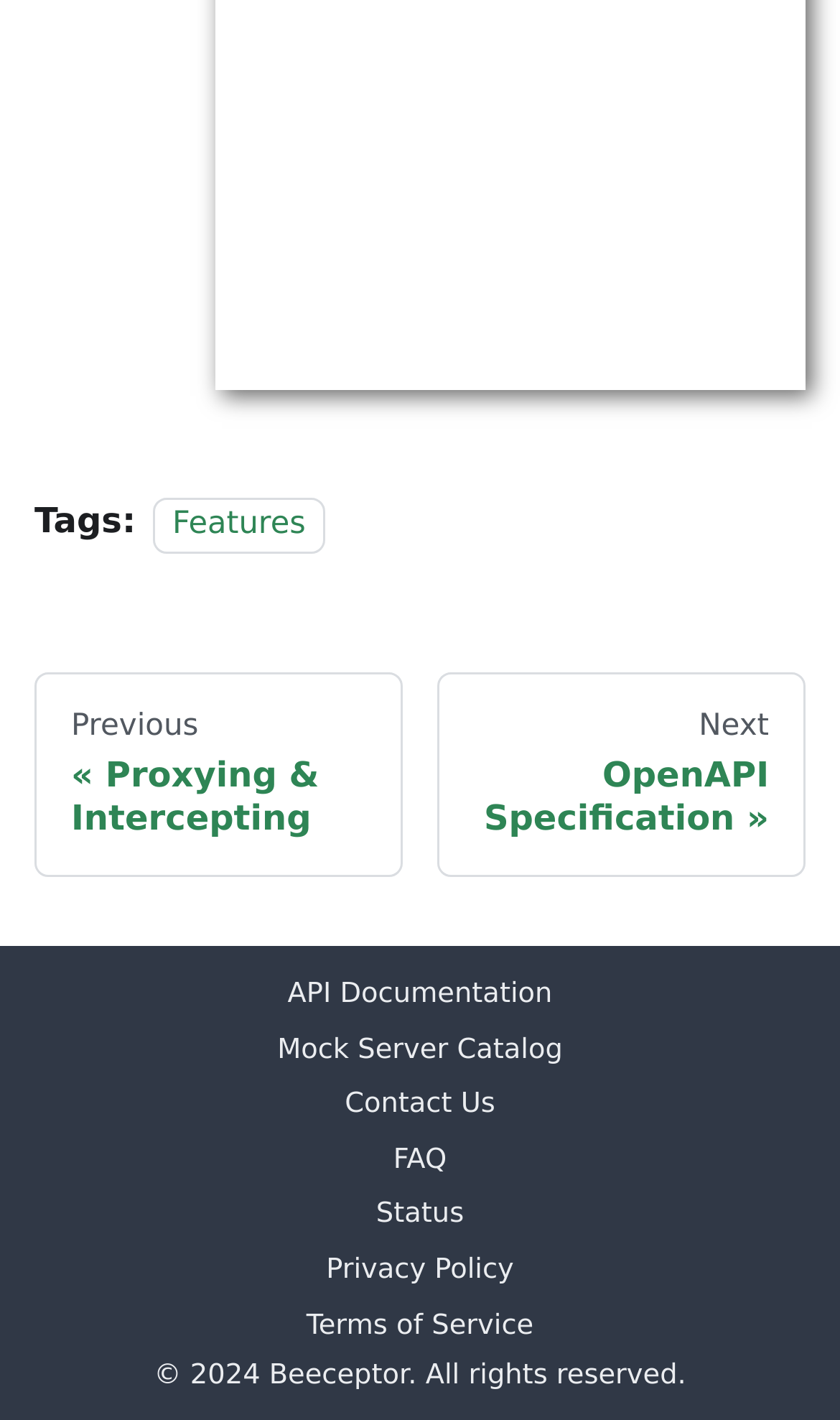Determine the bounding box of the UI component based on this description: "Mock Server Catalog". The bounding box coordinates should be four float values between 0 and 1, i.e., [left, top, right, bottom].

[0.041, 0.72, 0.959, 0.759]